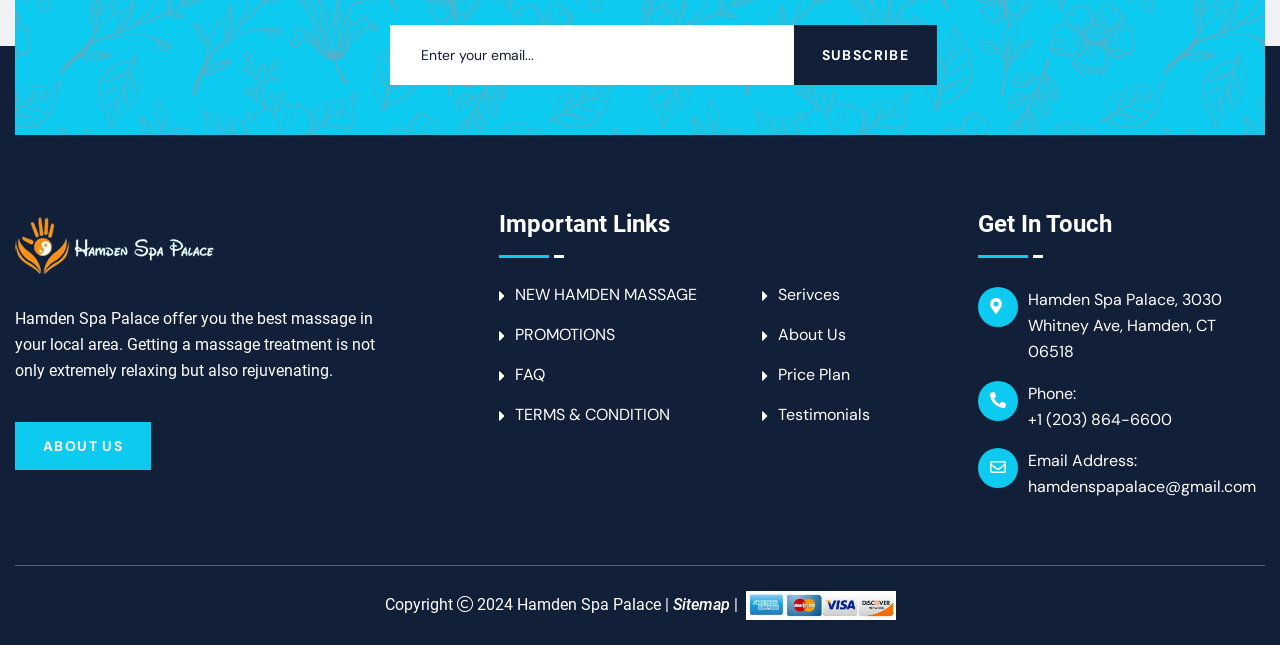Please specify the coordinates of the bounding box for the element that should be clicked to carry out this instruction: "Read about services". The coordinates must be four float numbers between 0 and 1, formatted as [left, top, right, bottom].

[0.595, 0.445, 0.656, 0.472]